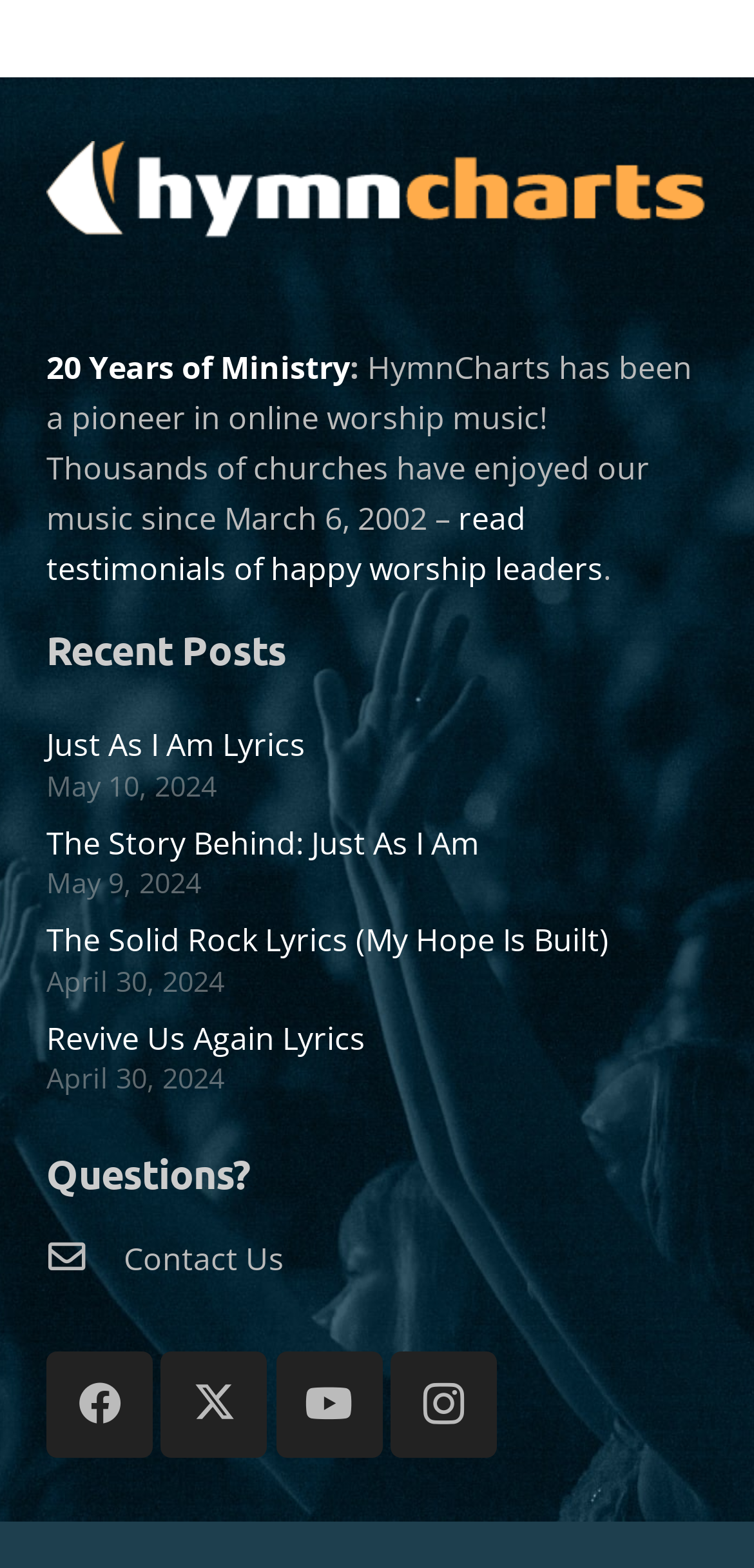Reply to the question with a single word or phrase:
What is the anniversary of HymnCharts?

20 Years